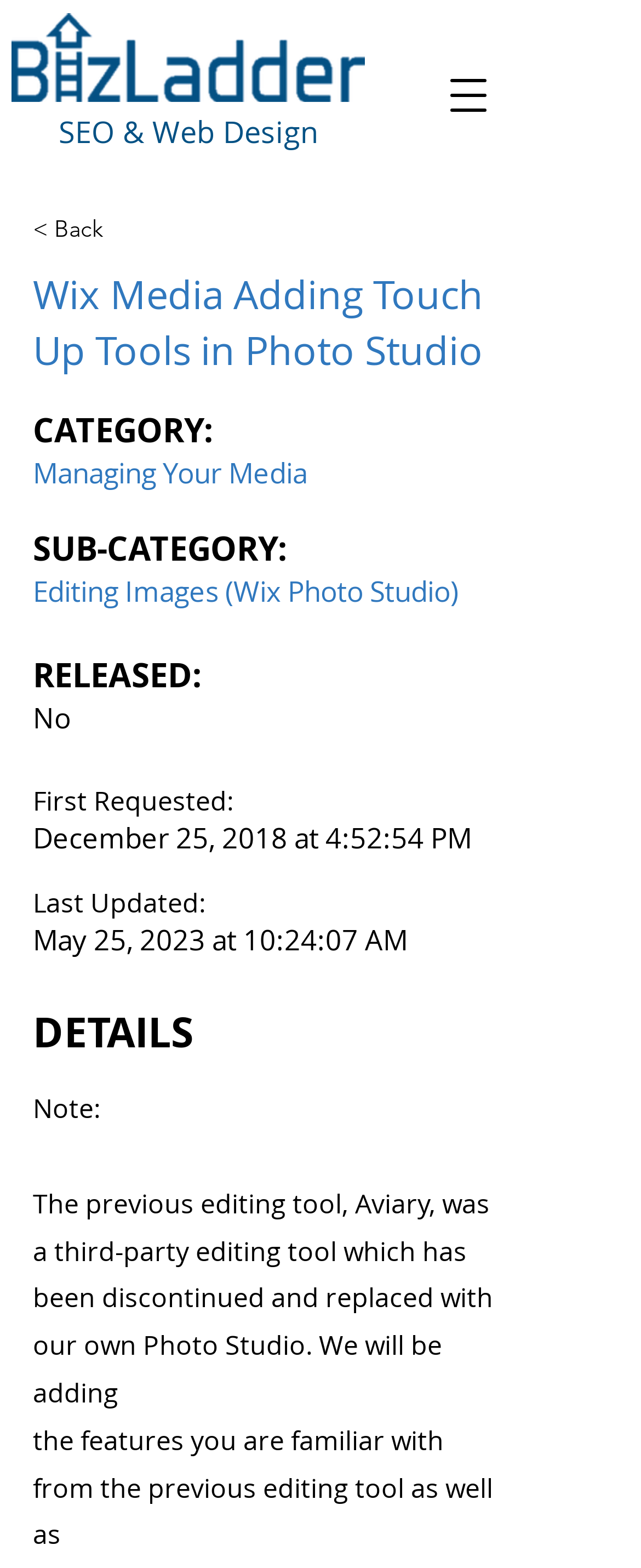Extract the primary headline from the webpage and present its text.

Wix Media Adding Touch Up Tools in Photo Studio